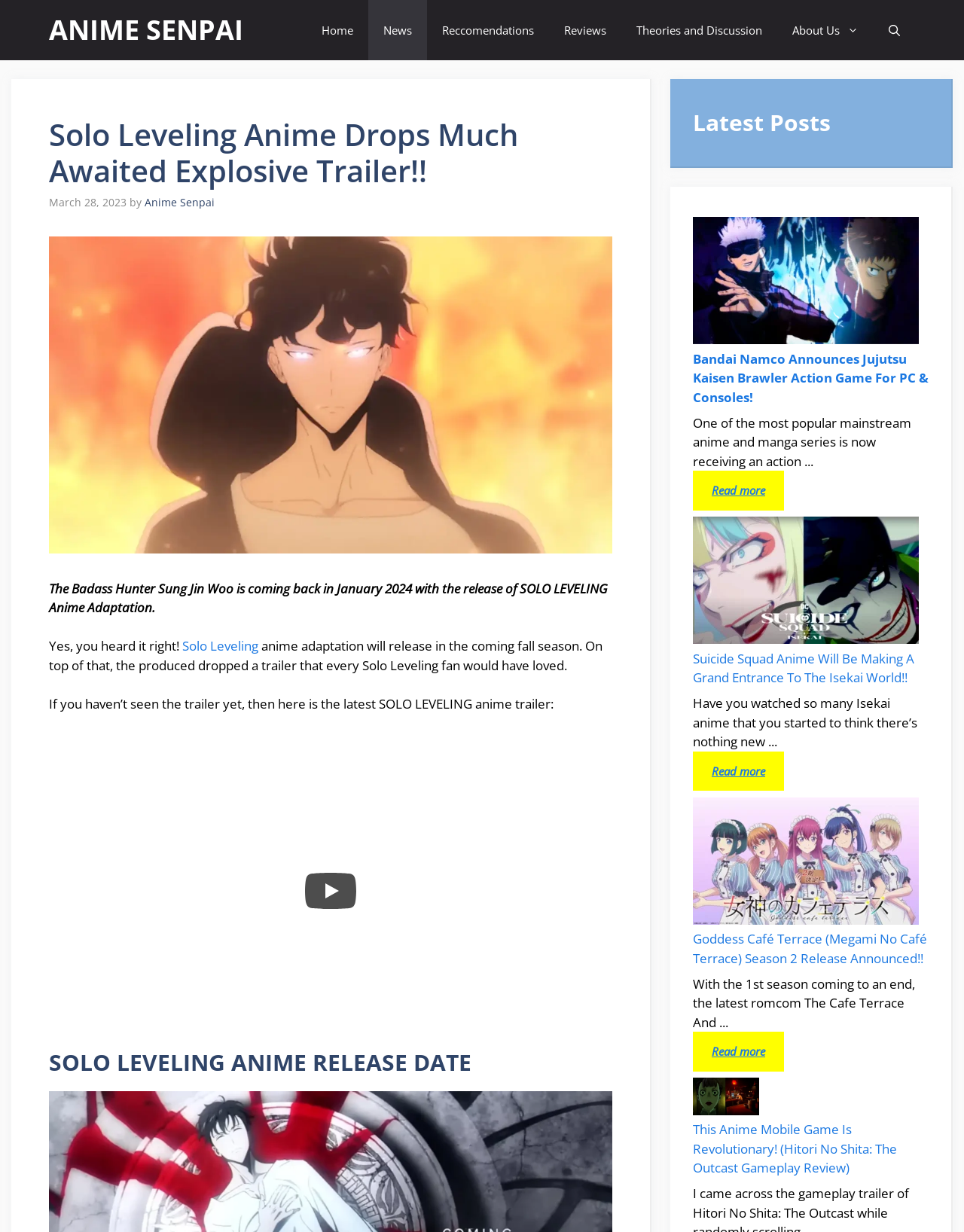What is the release date of Solo Leveling anime?
Using the visual information, reply with a single word or short phrase.

January 2024